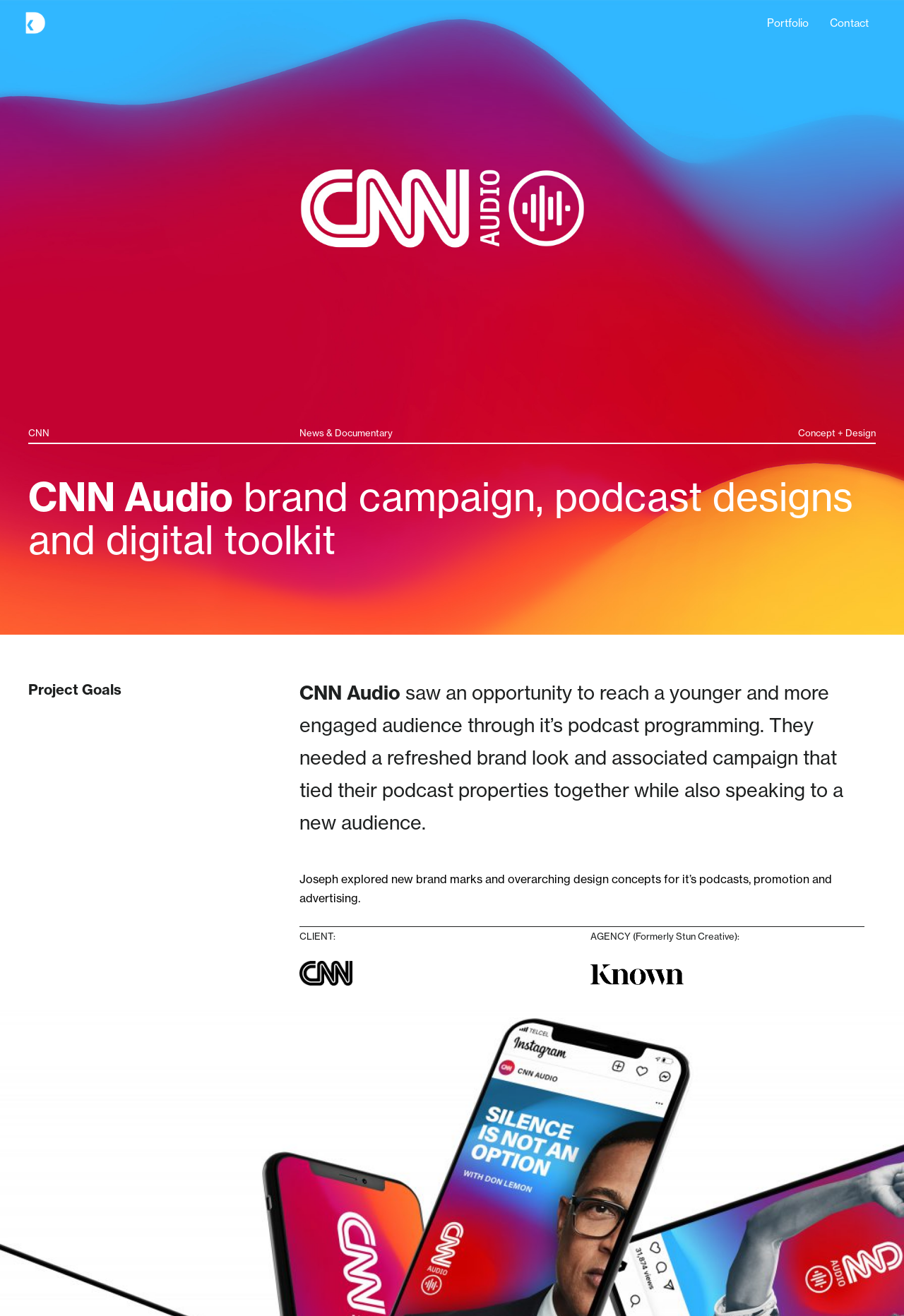Please answer the following query using a single word or phrase: 
What is the goal of the CNN Audio brand campaign?

Reach a younger audience